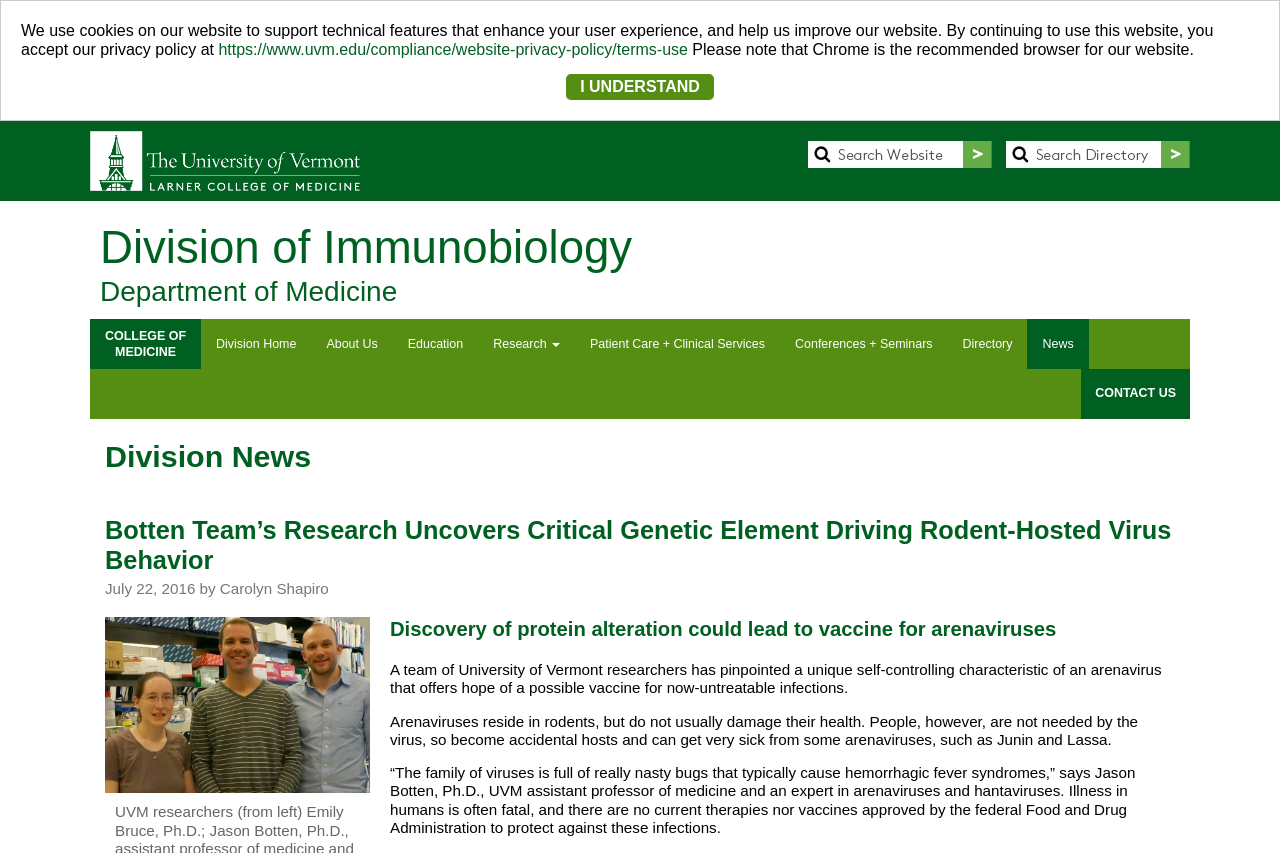Please determine the bounding box coordinates for the element that should be clicked to follow these instructions: "Search the website".

[0.632, 0.141, 0.93, 0.196]